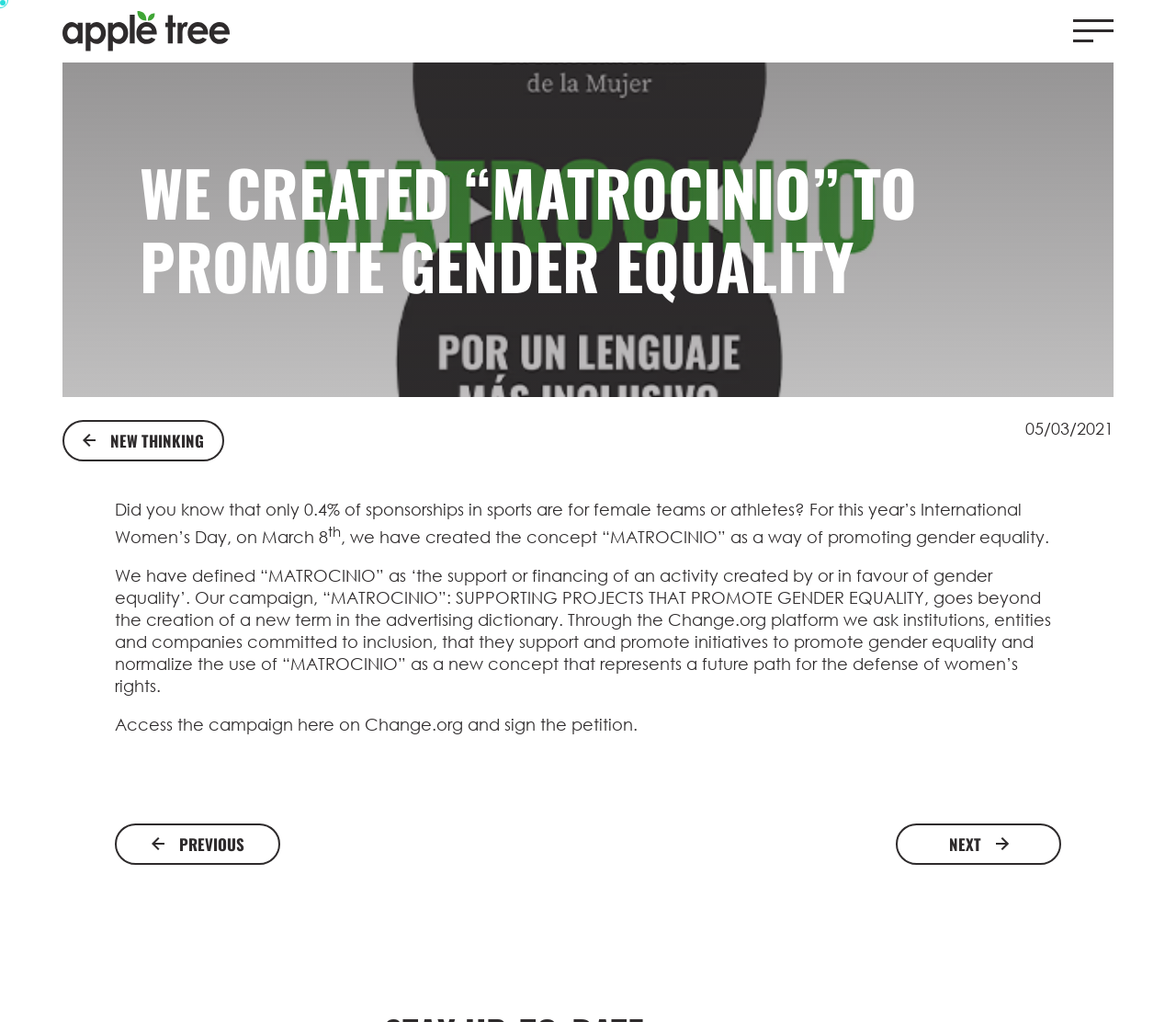Please find the main title text of this webpage.

WE CREATED “MATROCINIO” TO PROMOTE GENDER EQUALITY